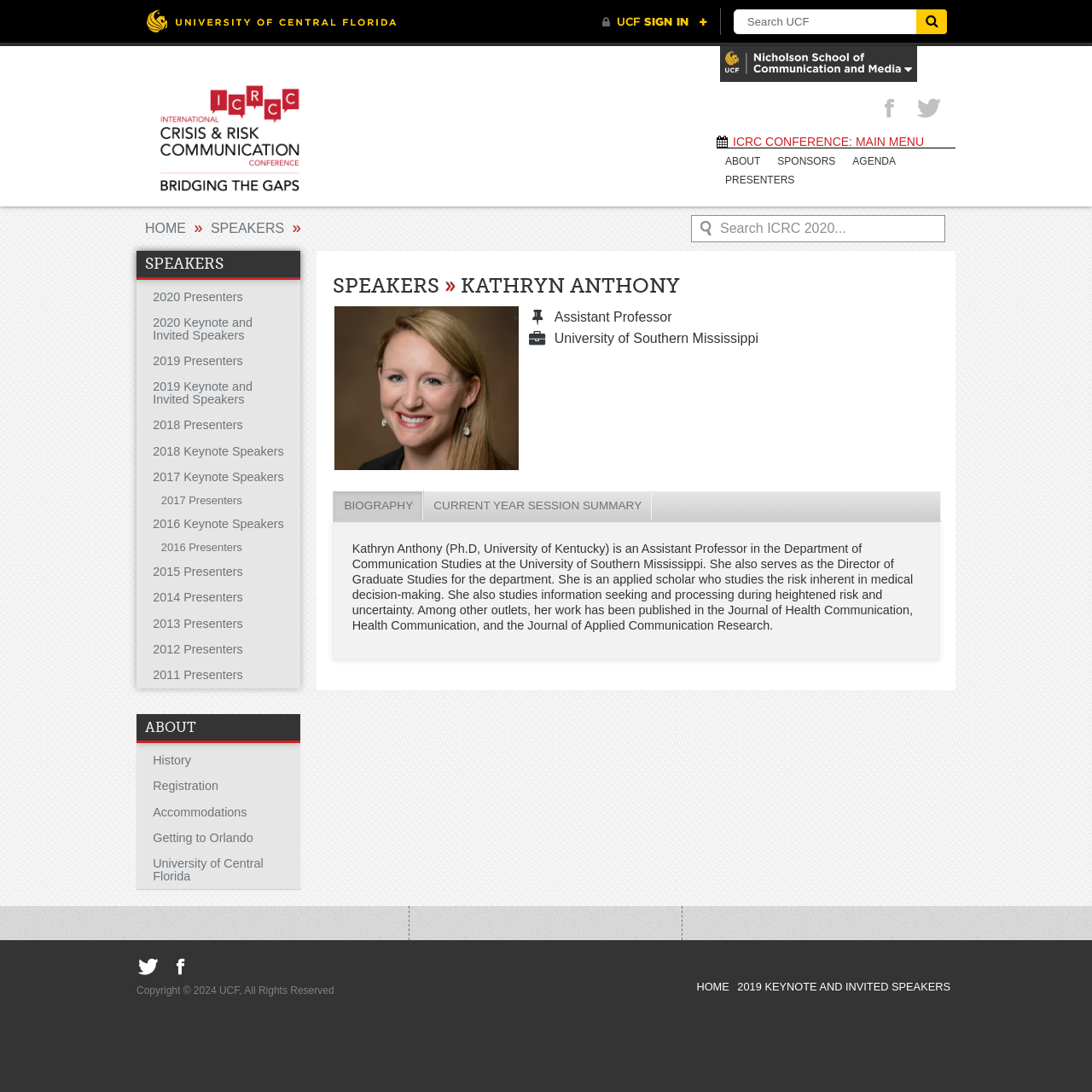Determine the bounding box coordinates for the clickable element required to fulfill the instruction: "Read about Morticia Addams Enneagram & MBTI Personality Type". Provide the coordinates as four float numbers between 0 and 1, i.e., [left, top, right, bottom].

None